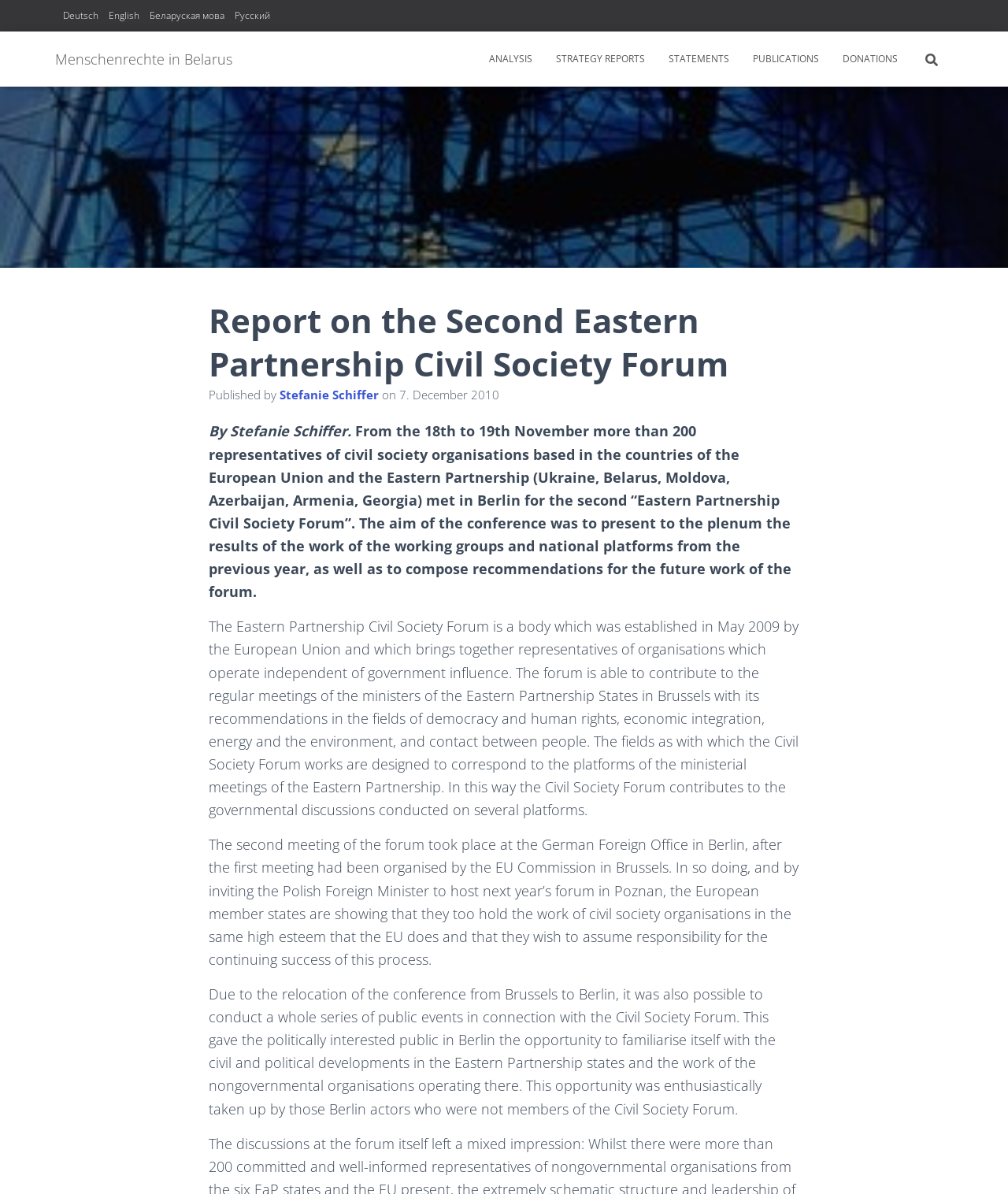Based on the image, please respond to the question with as much detail as possible:
Who published the report?

I found the author of the report by looking at the text on the webpage. According to the text, the report was published by Stefanie Schiffer.